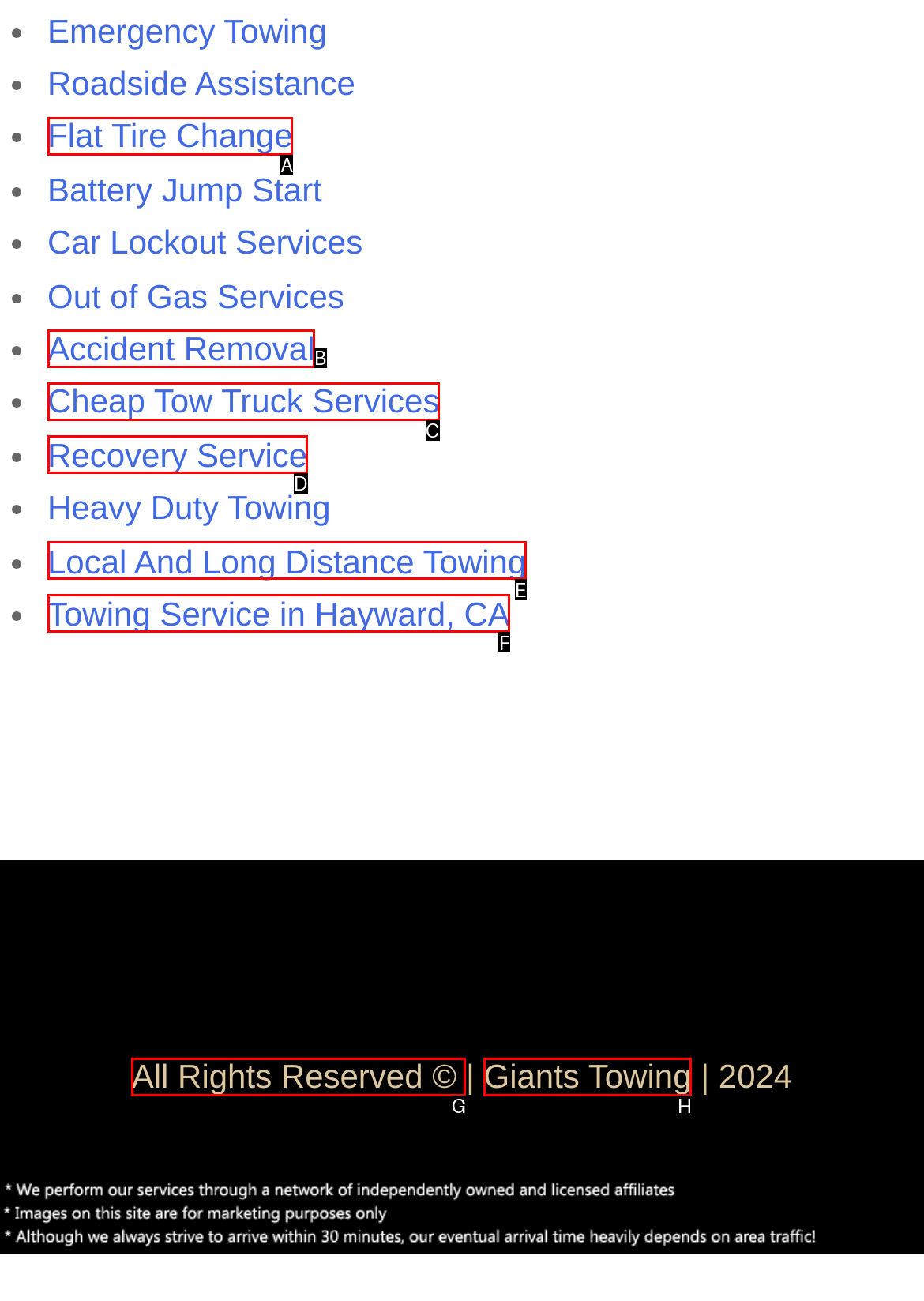Given the element description: Flat Tire Change, choose the HTML element that aligns with it. Indicate your choice with the corresponding letter.

A